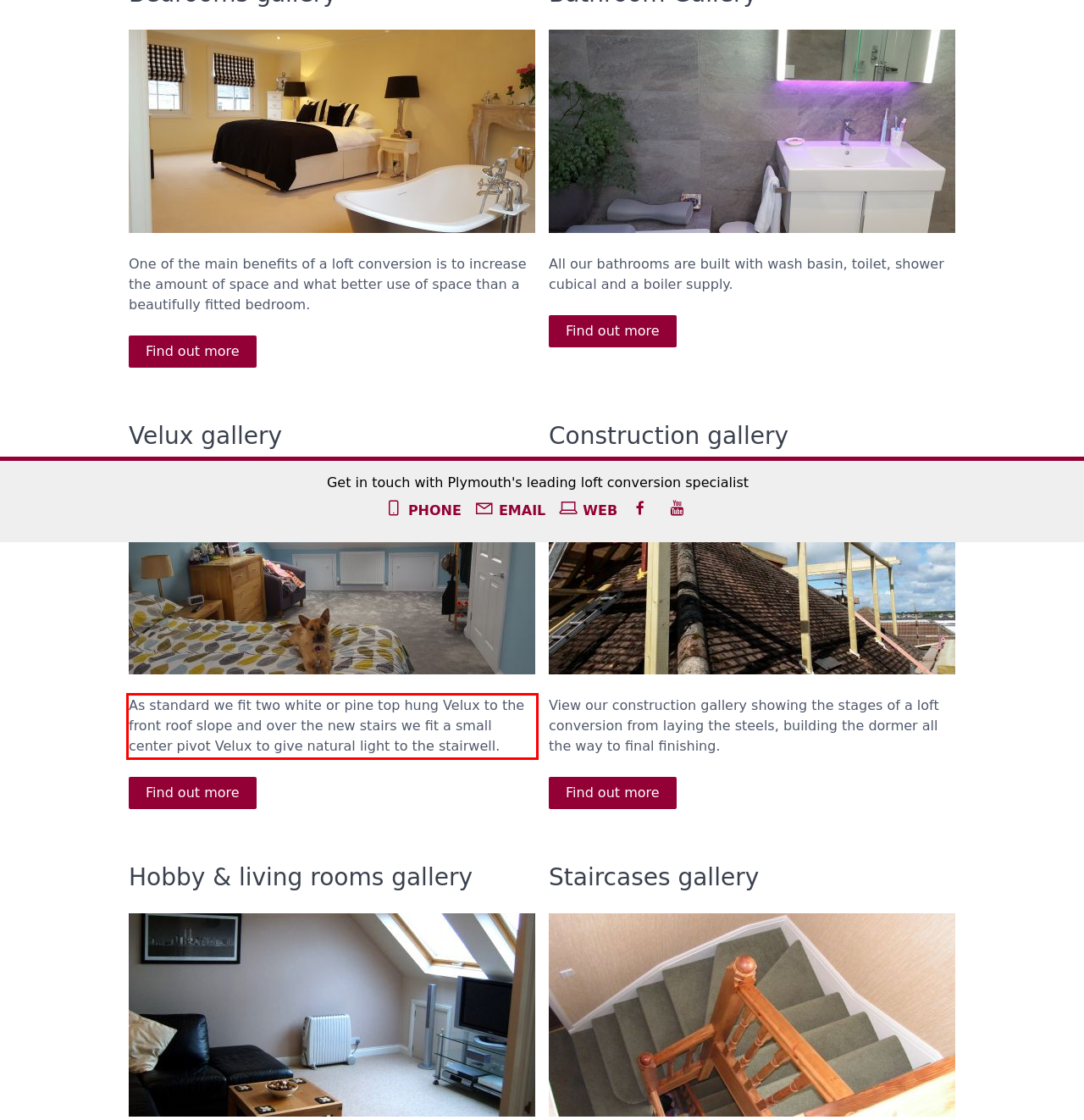You are given a screenshot of a webpage with a UI element highlighted by a red bounding box. Please perform OCR on the text content within this red bounding box.

As standard we fit two white or pine top hung Velux to the front roof slope and over the new stairs we fit a small center pivot Velux to give natural light to the stairwell.